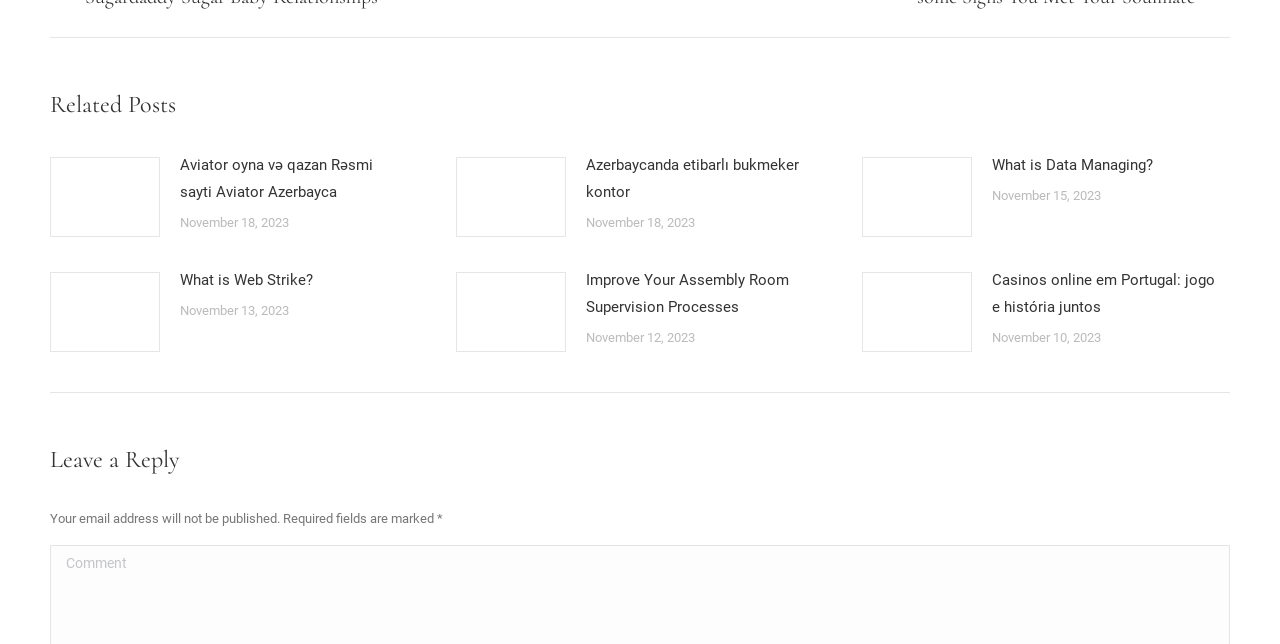Provide your answer to the question using just one word or phrase: How many articles are on this webpage?

5